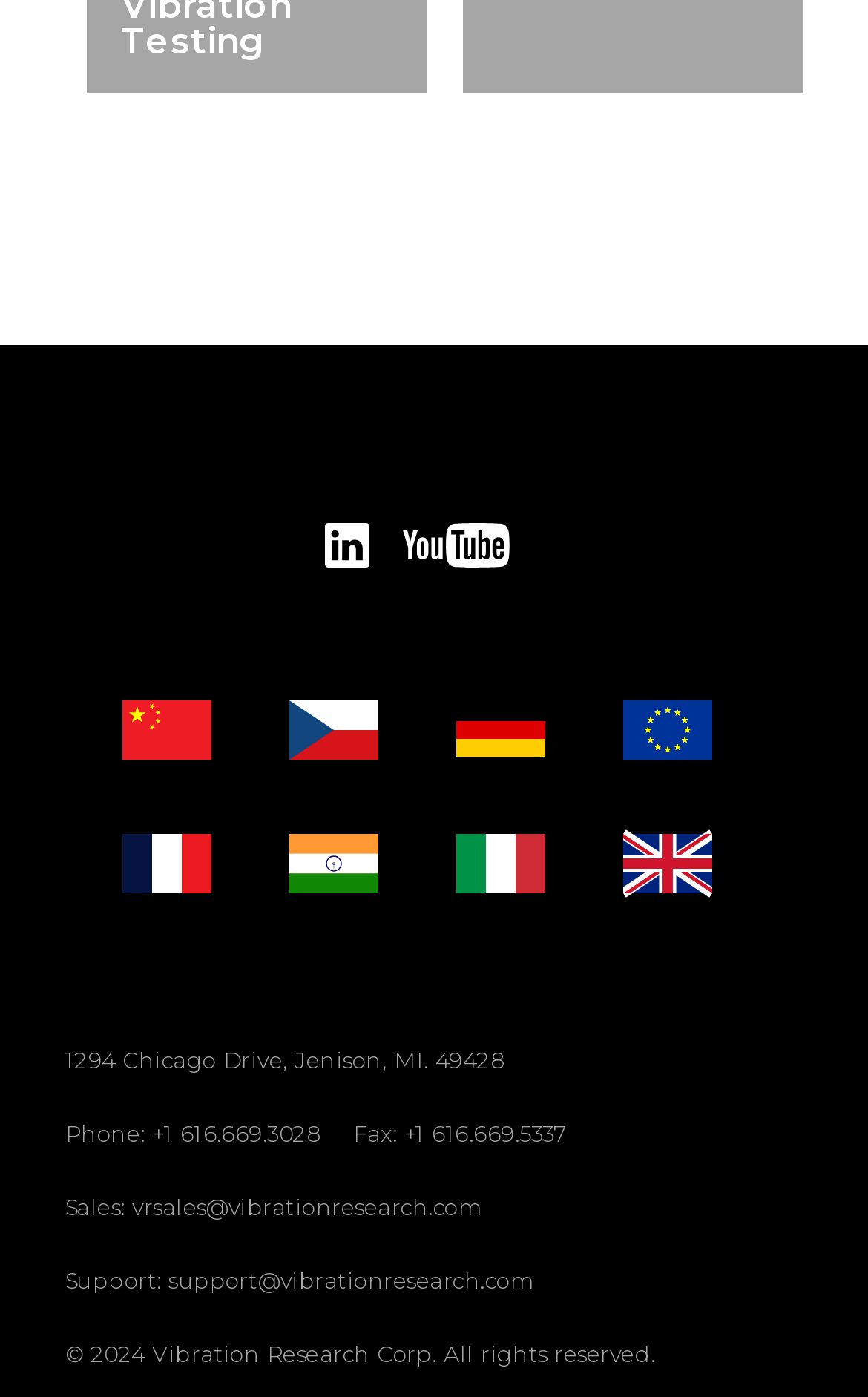Consider the image and give a detailed and elaborate answer to the question: 
What is the company's phone number?

I found the phone number by looking at the StaticText element with the content 'Phone: +1 616.669.3028' located at the coordinates [0.075, 0.802, 0.369, 0.823].